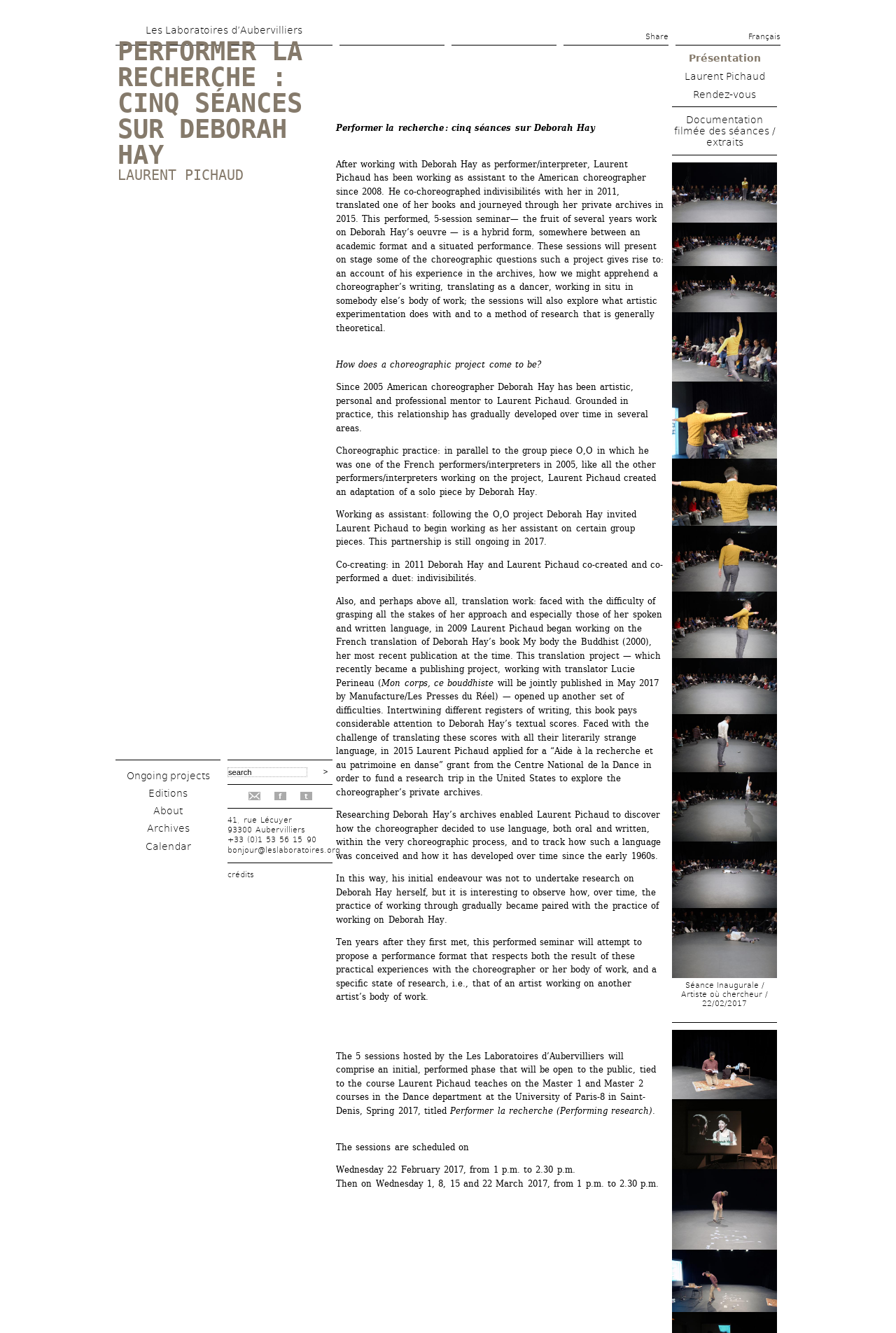Determine the bounding box coordinates for the area you should click to complete the following instruction: "Click on the 'Home' link".

None